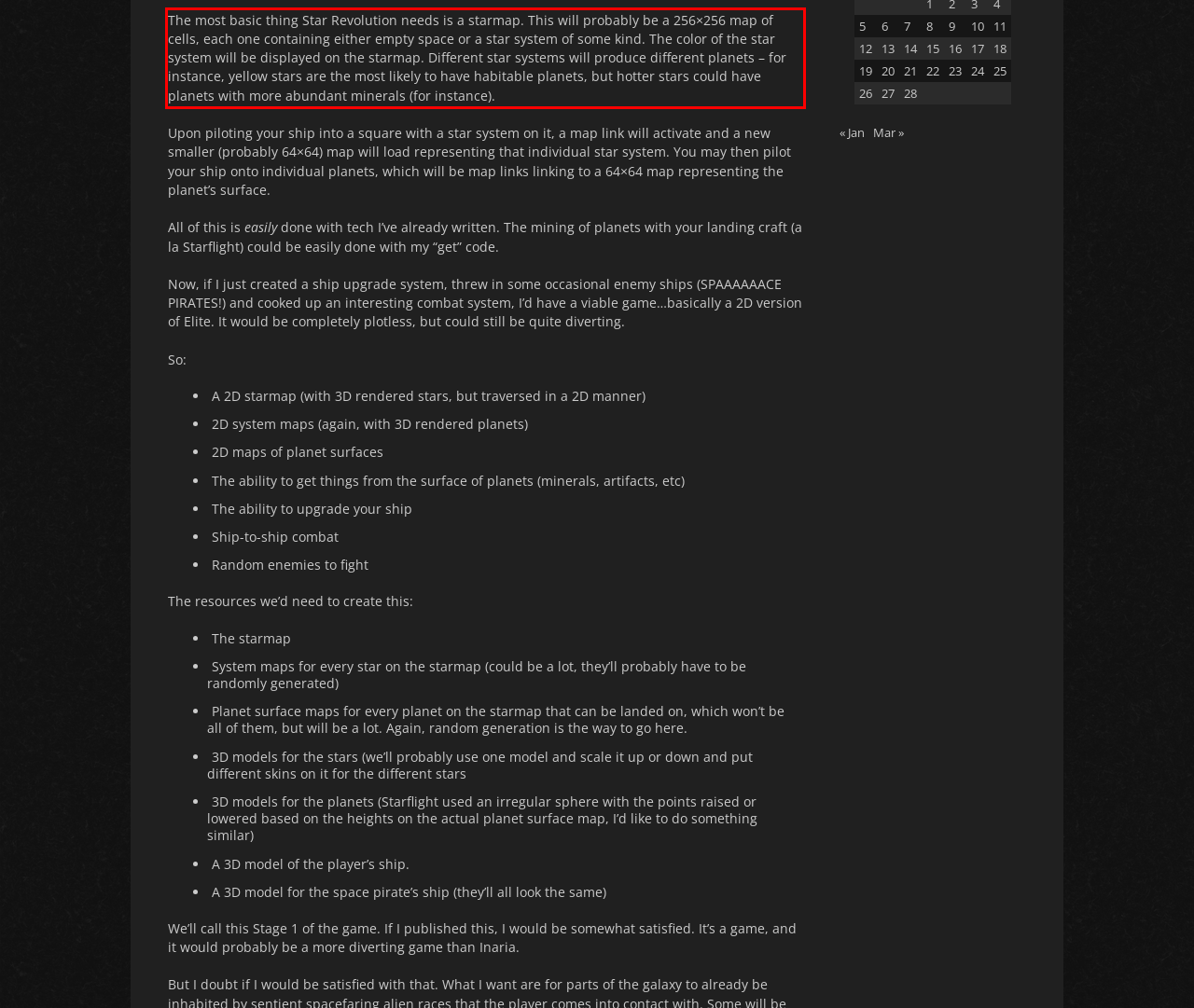From the provided screenshot, extract the text content that is enclosed within the red bounding box.

The most basic thing Star Revolution needs is a starmap. This will probably be a 256×256 map of cells, each one containing either empty space or a star system of some kind. The color of the star system will be displayed on the starmap. Different star systems will produce different planets – for instance, yellow stars are the most likely to have habitable planets, but hotter stars could have planets with more abundant minerals (for instance).